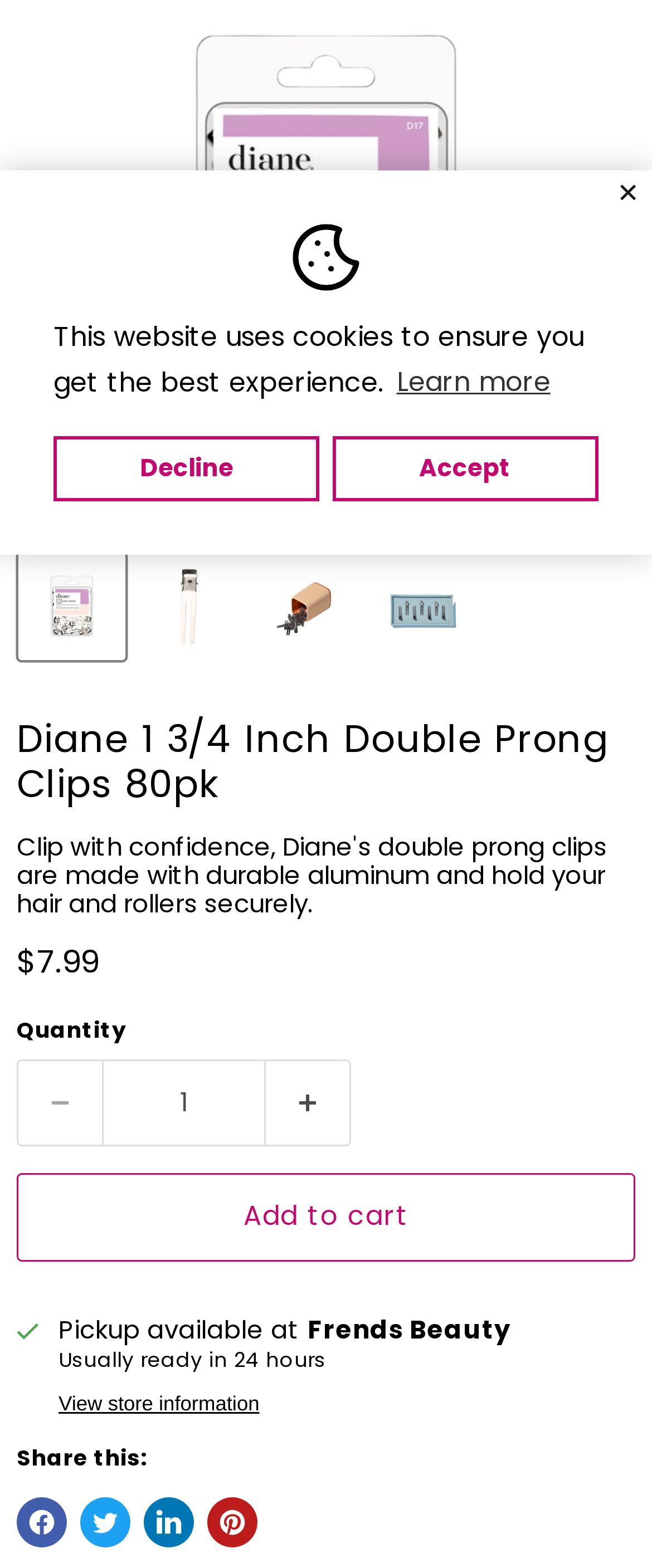Using floating point numbers between 0 and 1, provide the bounding box coordinates in the format (top-left x, top-left y, bottom-right x, bottom-right y). Locate the UI element described here: aria-label="Decrease quantity by 1" name="minus"

[0.026, 0.676, 0.156, 0.731]